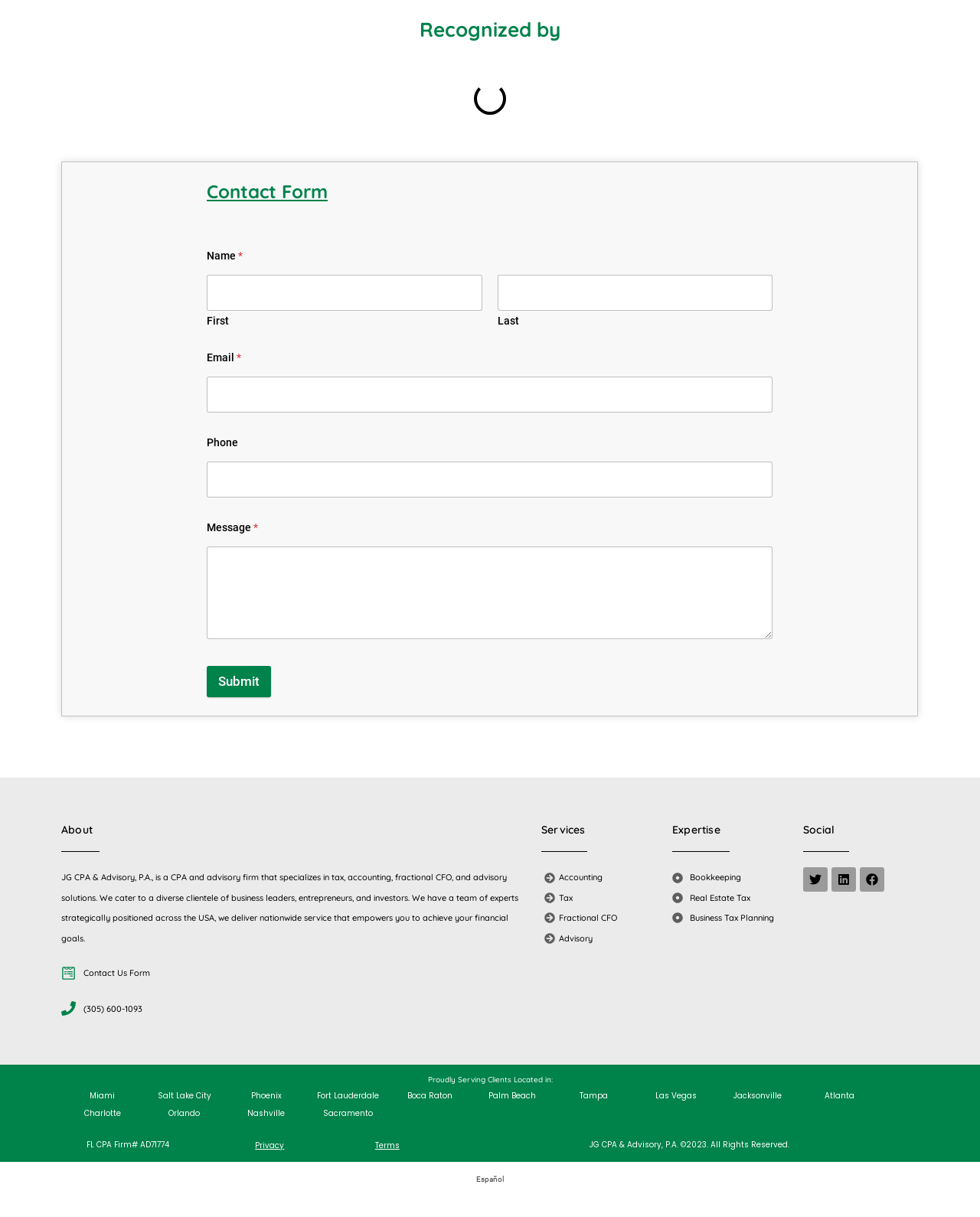Provide the bounding box coordinates, formatted as (top-left x, top-left y, bottom-right x, bottom-right y), with all values being floating point numbers between 0 and 1. Identify the bounding box of the UI element that matches the description: Real Estate Tax

[0.686, 0.729, 0.804, 0.746]